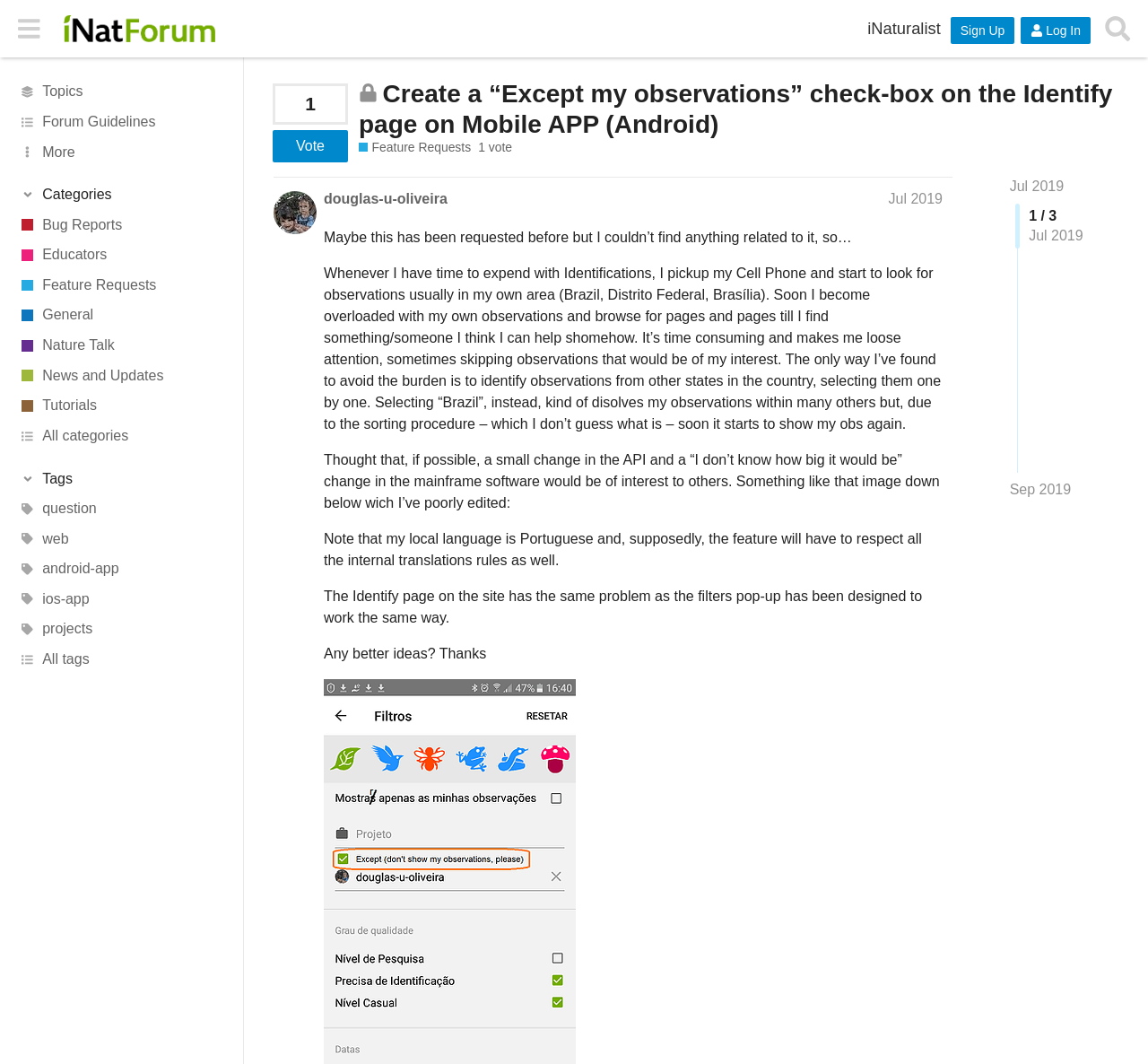What is the topic of this feature request?
Based on the image, provide your answer in one word or phrase.

Identify page on Mobile APP (Android)